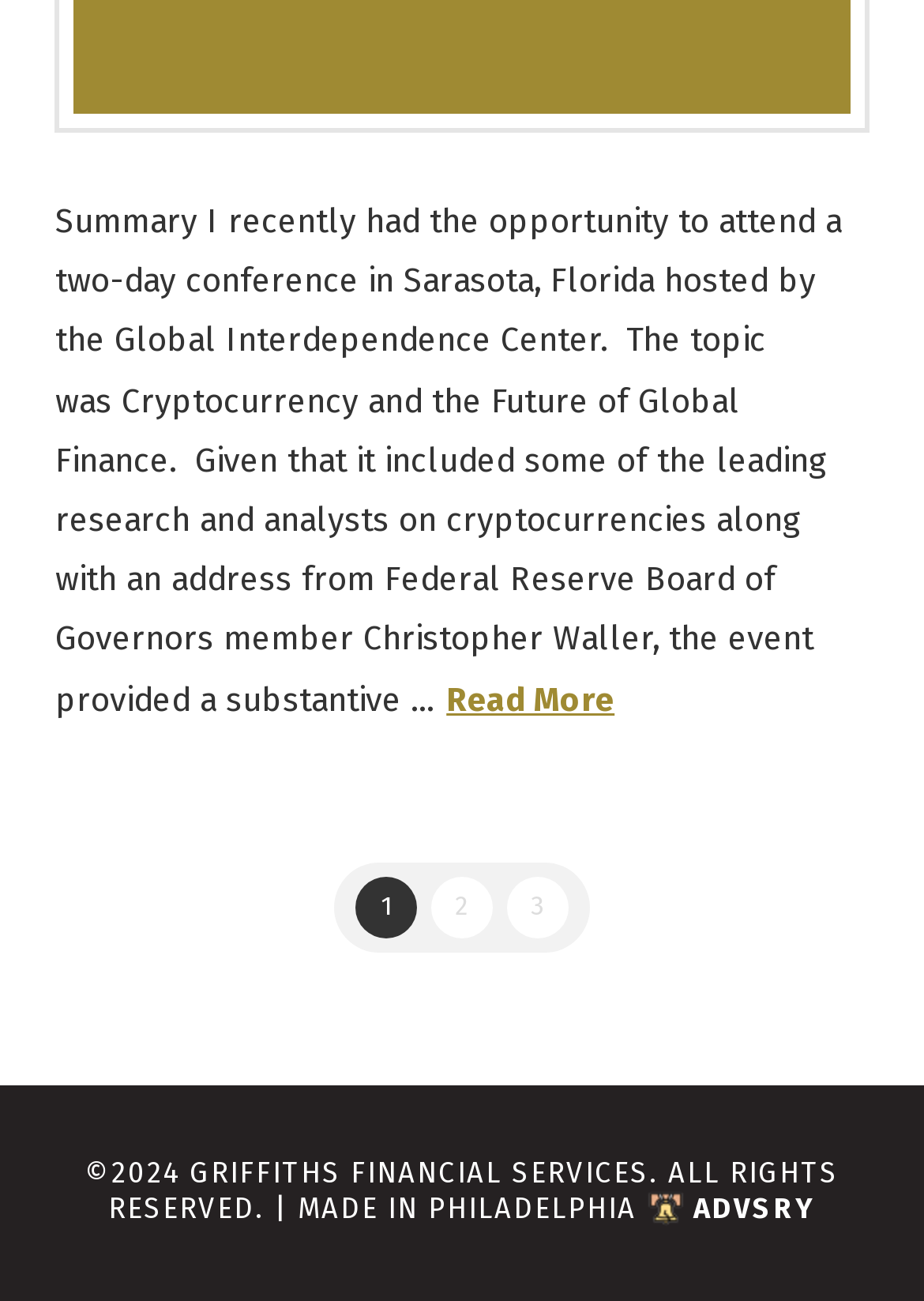What is the position of the 'Read More' link?
Answer the question with detailed information derived from the image.

The 'Read More' link (ID 172) has a bounding box coordinate of [0.483, 0.522, 0.665, 0.553], which indicates that it is positioned below the conference summary StaticText element (ID 171).